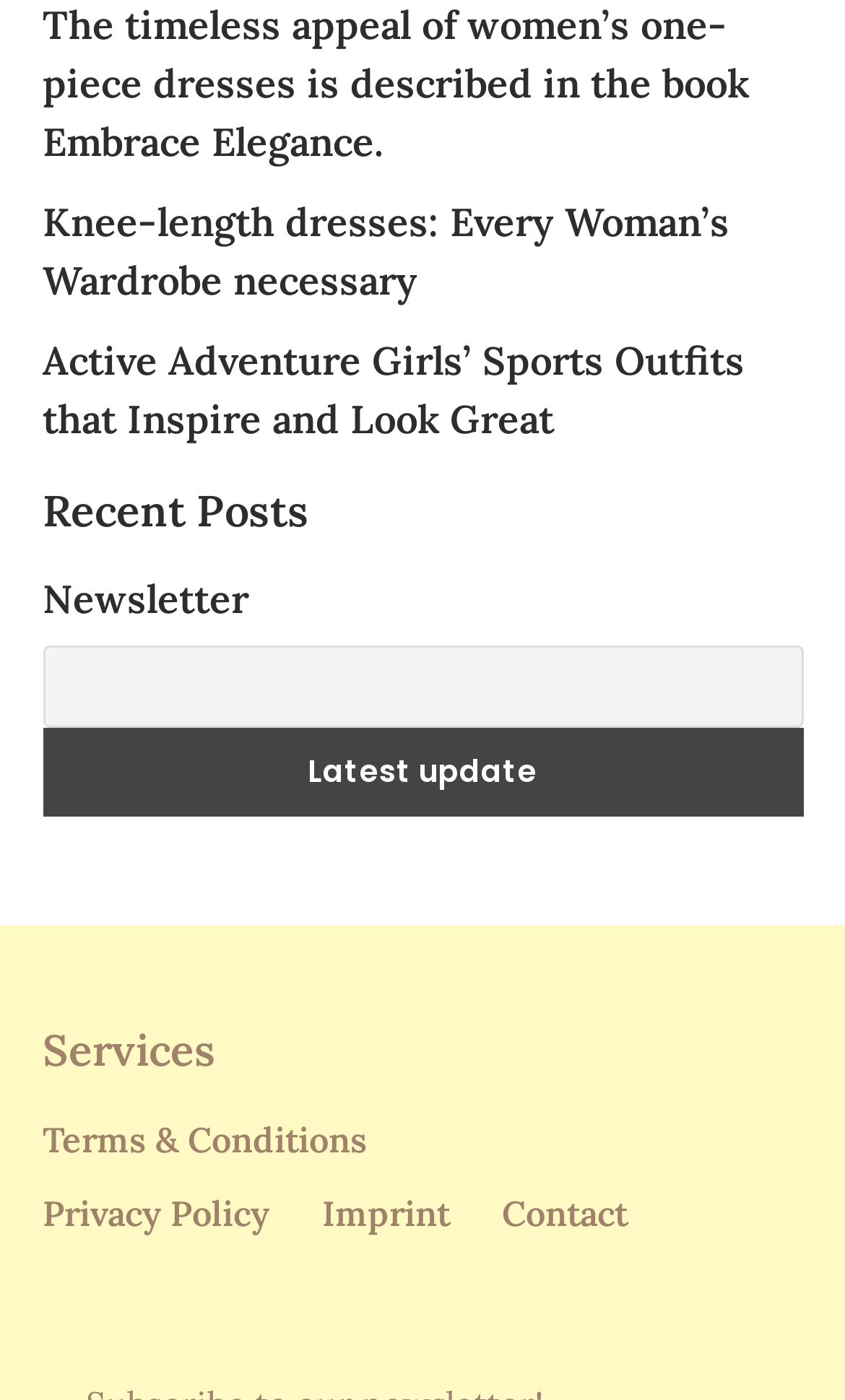Determine the bounding box coordinates of the target area to click to execute the following instruction: "Check the latest update."

[0.05, 0.52, 0.95, 0.583]